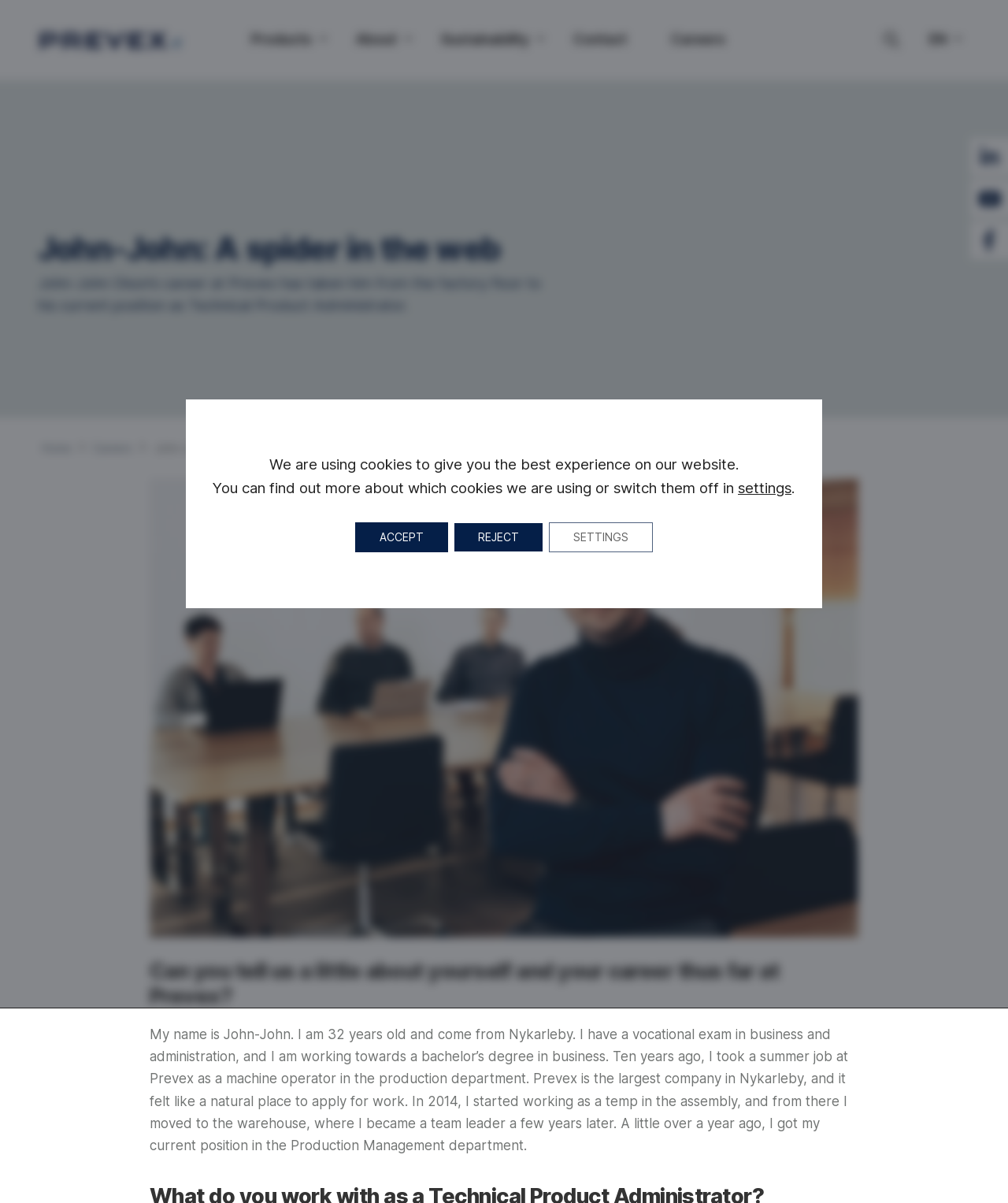Determine the bounding box coordinates of the UI element described below. Use the format (top-left x, top-left y, bottom-right x, bottom-right y) with floating point numbers between 0 and 1: Careers

[0.088, 0.367, 0.135, 0.378]